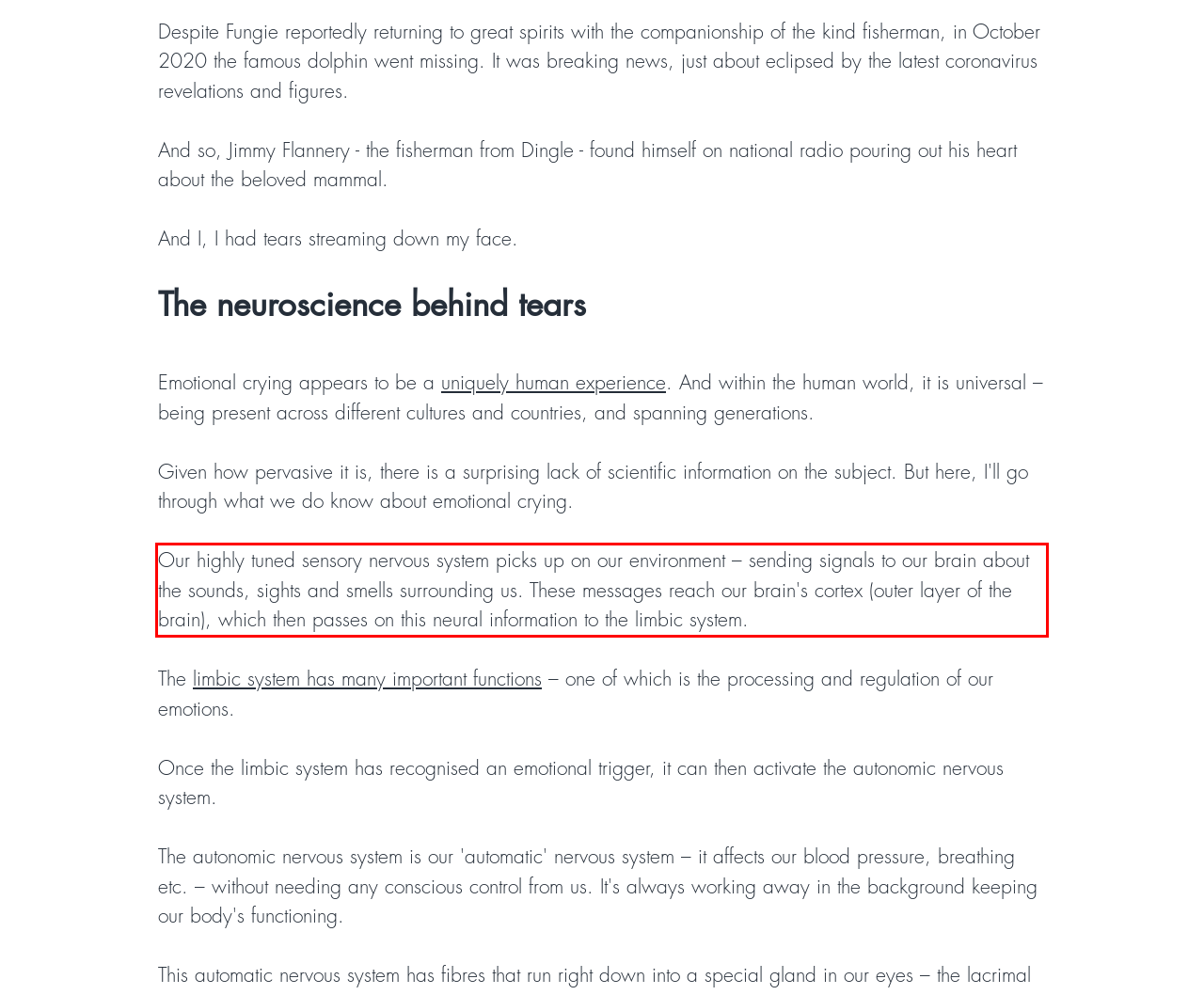Using the provided screenshot of a webpage, recognize and generate the text found within the red rectangle bounding box.

Our highly tuned sensory nervous system picks up on our environment – sending signals to our brain about the sounds, sights and smells surrounding us. These messages reach our brain's cortex (outer layer of the brain), which then passes on this neural information to the limbic system.